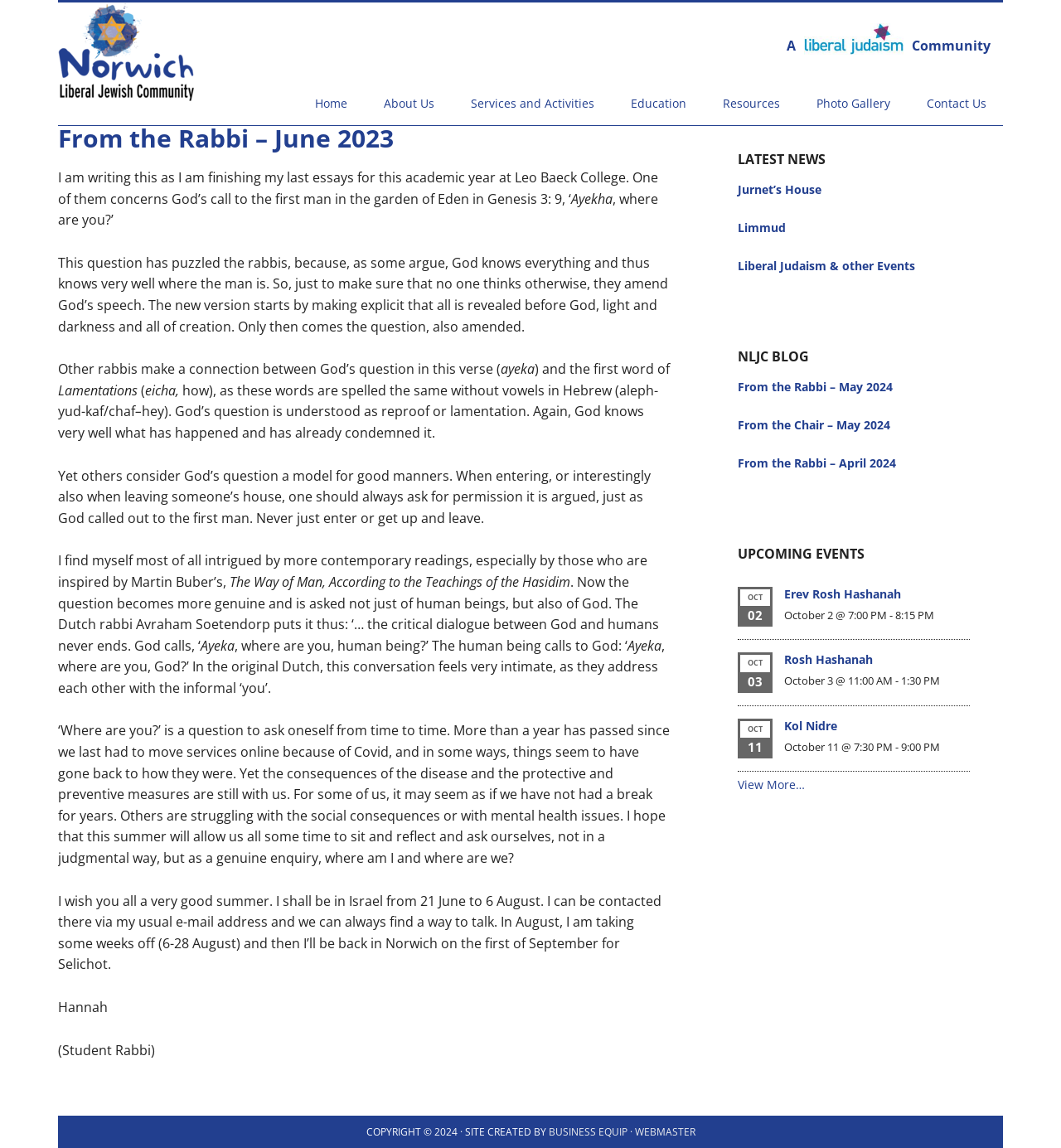What is the title of the article?
Please interpret the details in the image and answer the question thoroughly.

The title of the article can be found in the heading of the main content section, which says 'From the Rabbi – June 2023'.